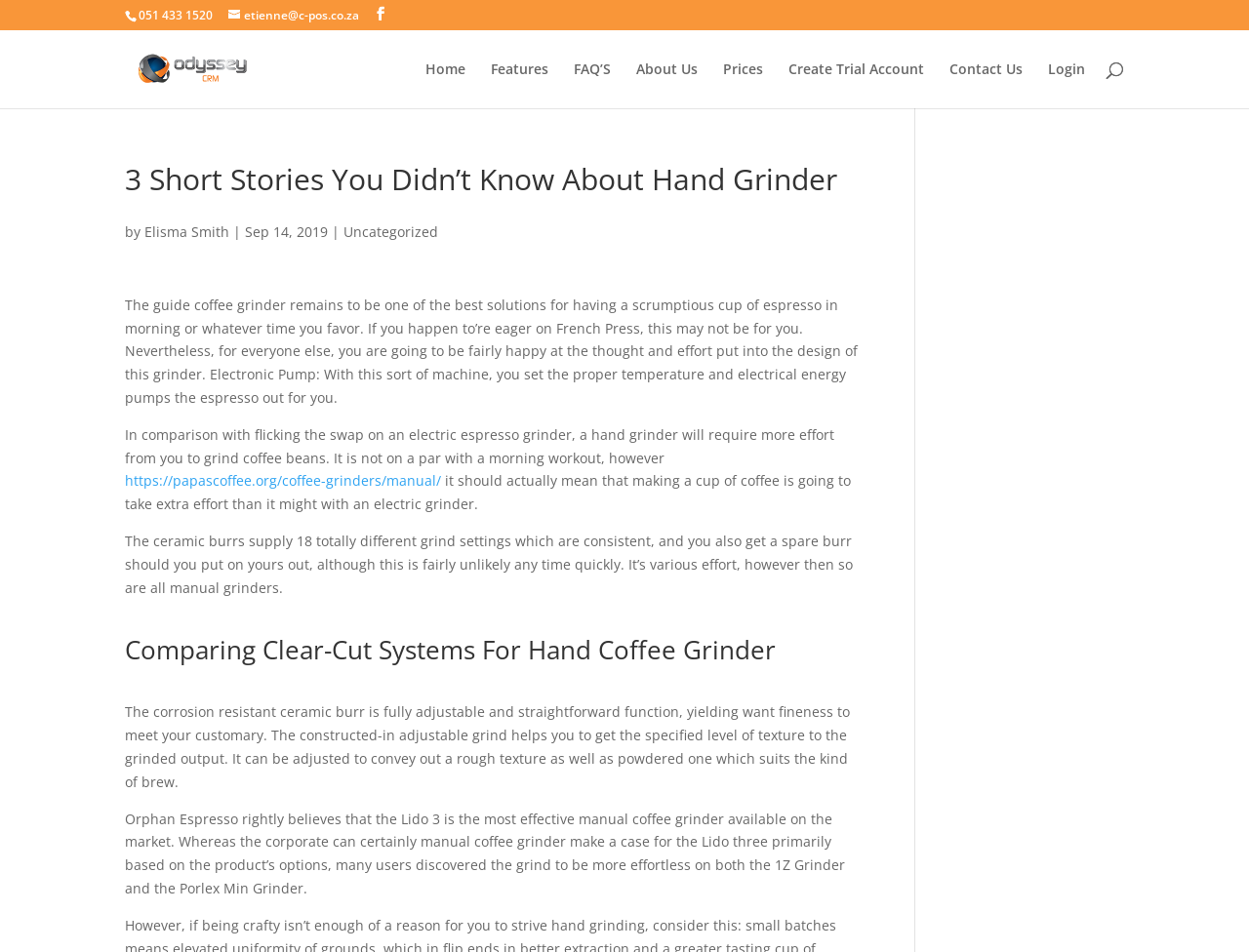Identify the bounding box coordinates for the region of the element that should be clicked to carry out the instruction: "Visit the 'Features' page". The bounding box coordinates should be four float numbers between 0 and 1, i.e., [left, top, right, bottom].

[0.393, 0.066, 0.439, 0.114]